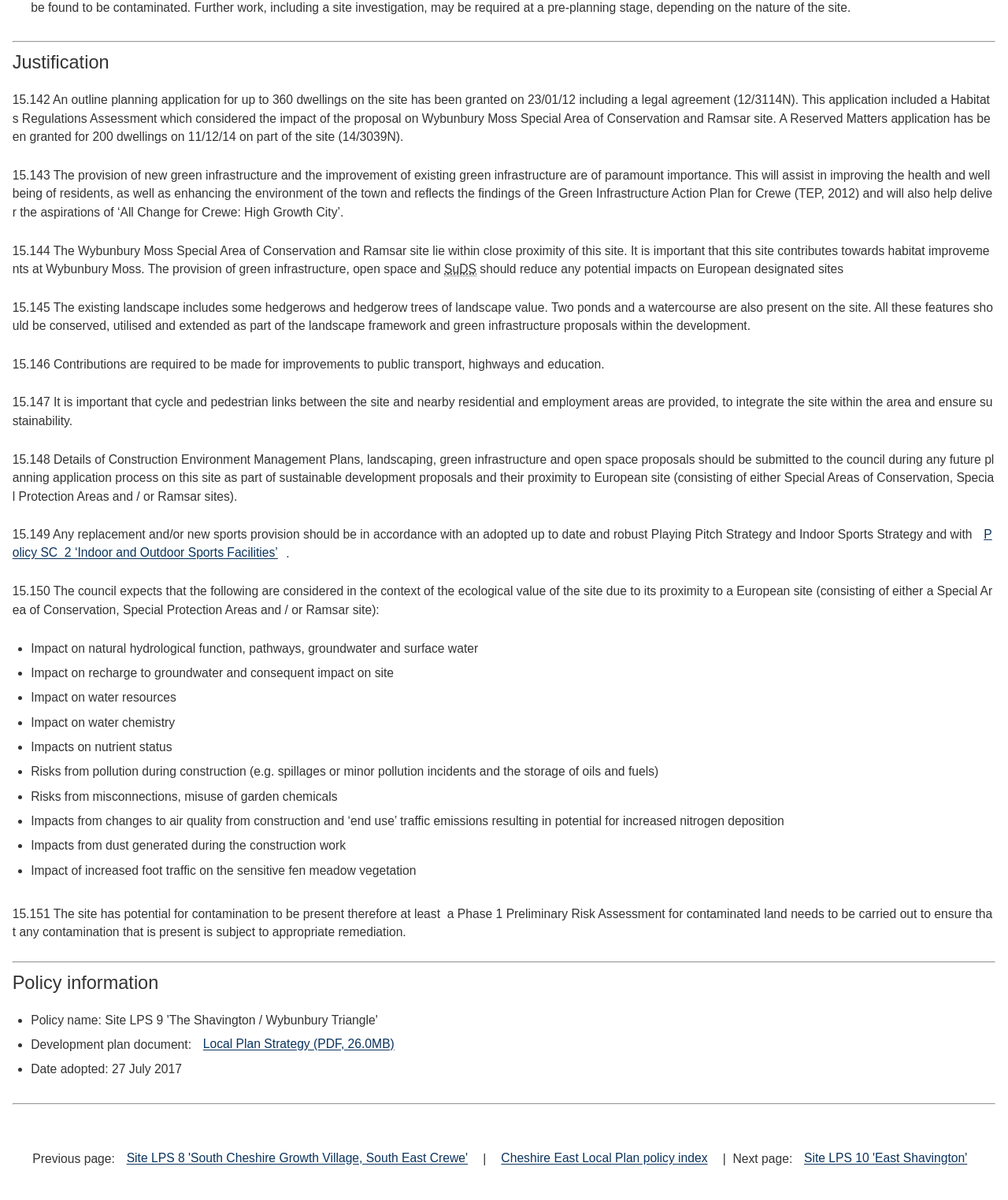Carefully examine the image and provide an in-depth answer to the question: What is the purpose of the green infrastructure?

According to the webpage, the provision of new green infrastructure and the improvement of existing green infrastructure are of paramount importance, which will assist in improving the health and wellbeing of residents, as well as enhancing the environment of the town.